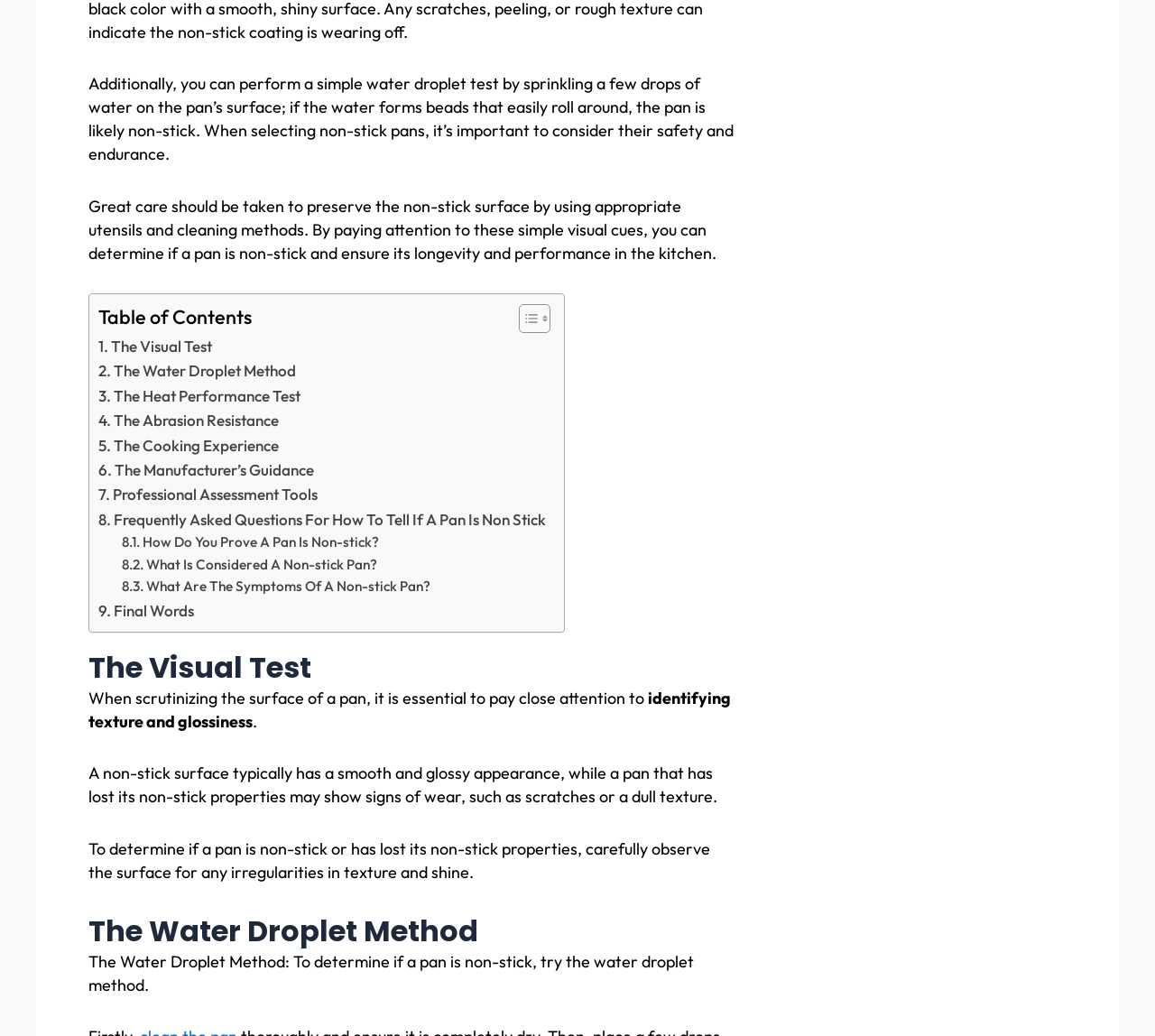Could you please study the image and provide a detailed answer to the question:
What happens when water is sprinkled on a non-stick pan?

According to the webpage, when water is sprinkled on a non-stick pan, it forms beads that easily roll around. This is mentioned in the section describing the water droplet test.